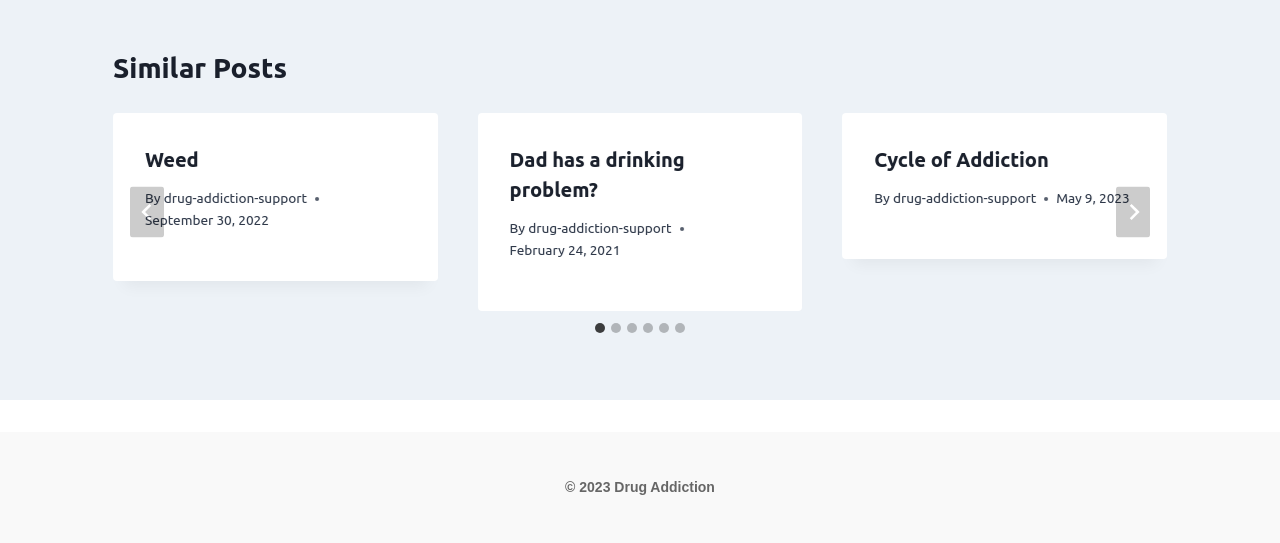Provide the bounding box for the UI element matching this description: "Dad has a drinking problem?".

[0.398, 0.272, 0.535, 0.37]